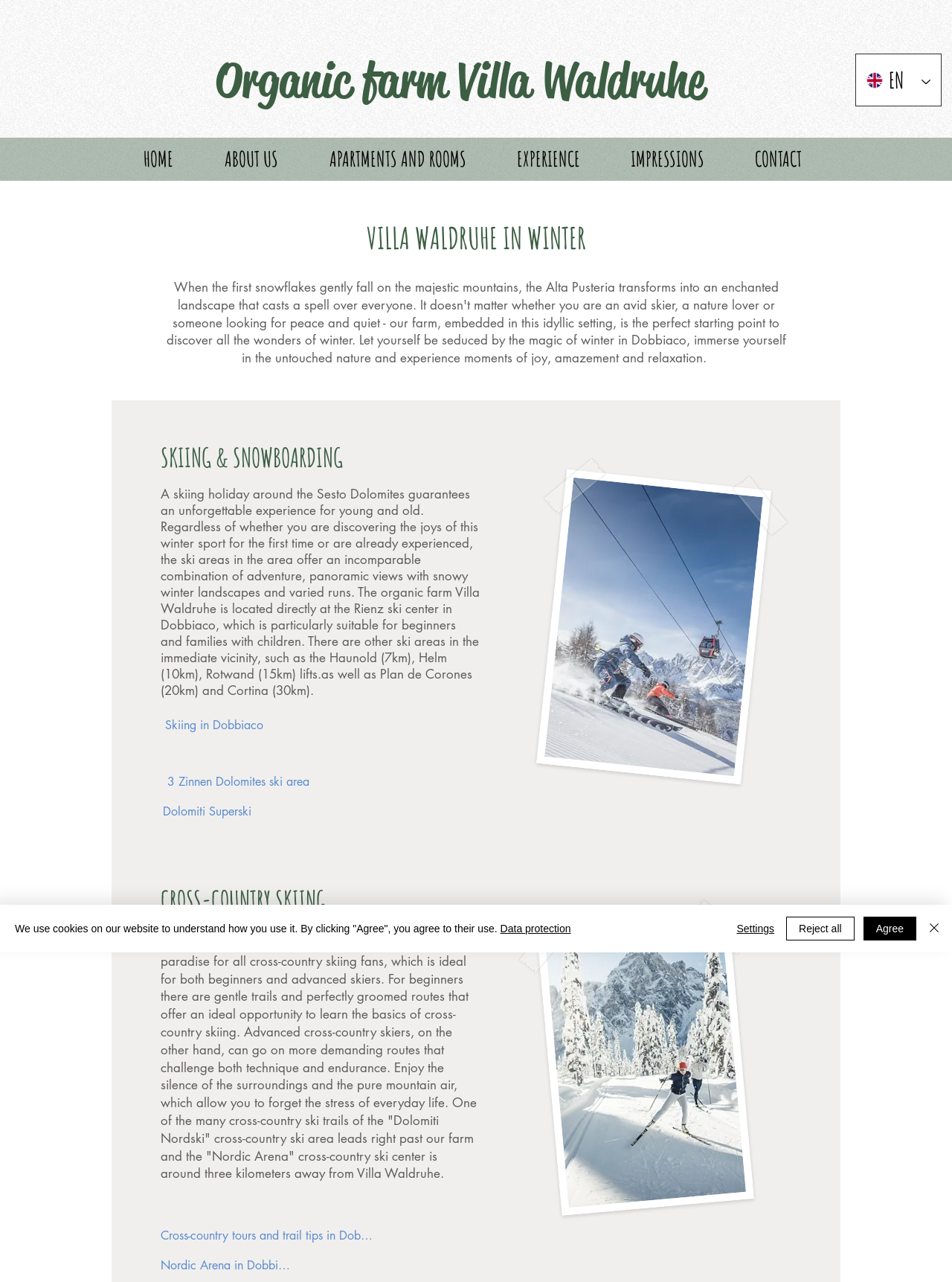What is the name of the farm mentioned on the webpage?
Use the image to give a comprehensive and detailed response to the question.

The webpage mentions 'Organic farm Villa Waldruhe' in the heading, which suggests that Villa Waldruhe is the name of the farm.